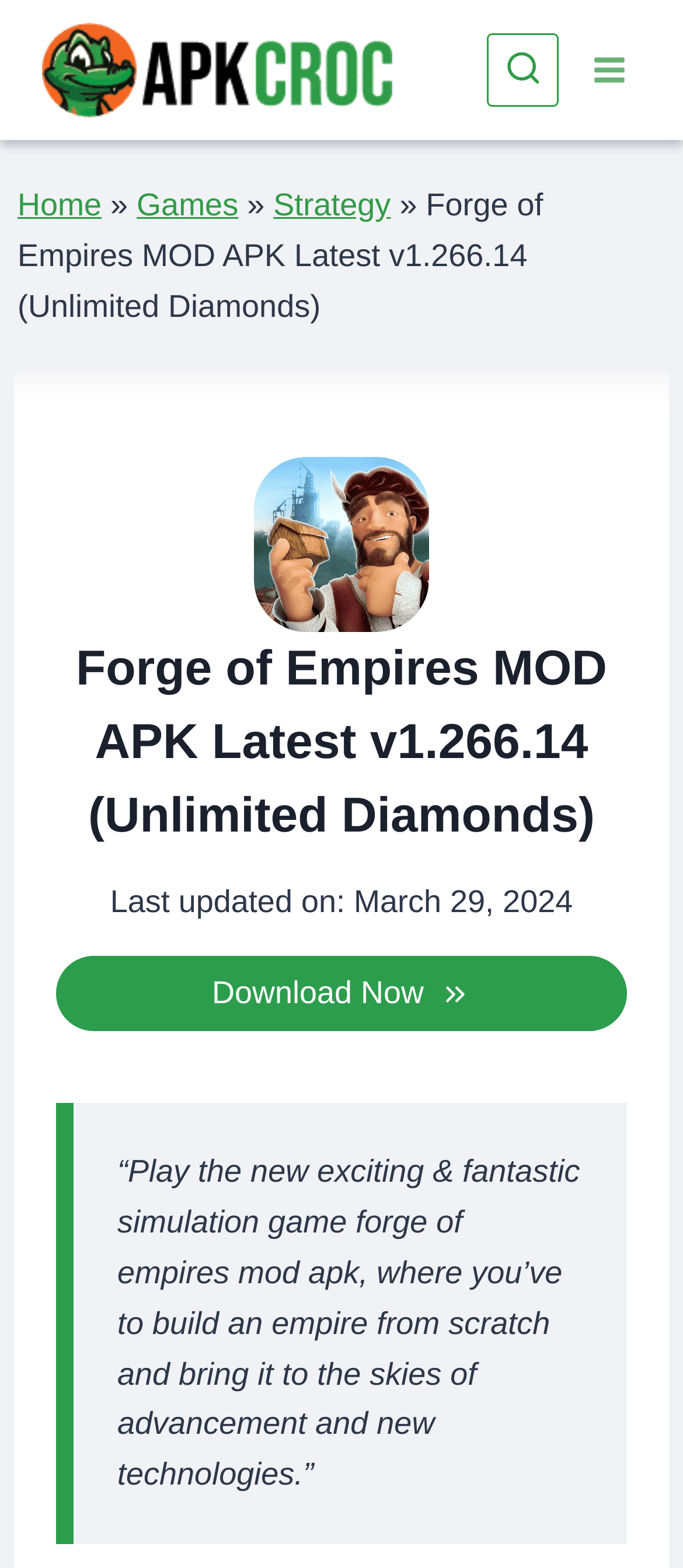Please identify the bounding box coordinates of where to click in order to follow the instruction: "Provide feedback".

None